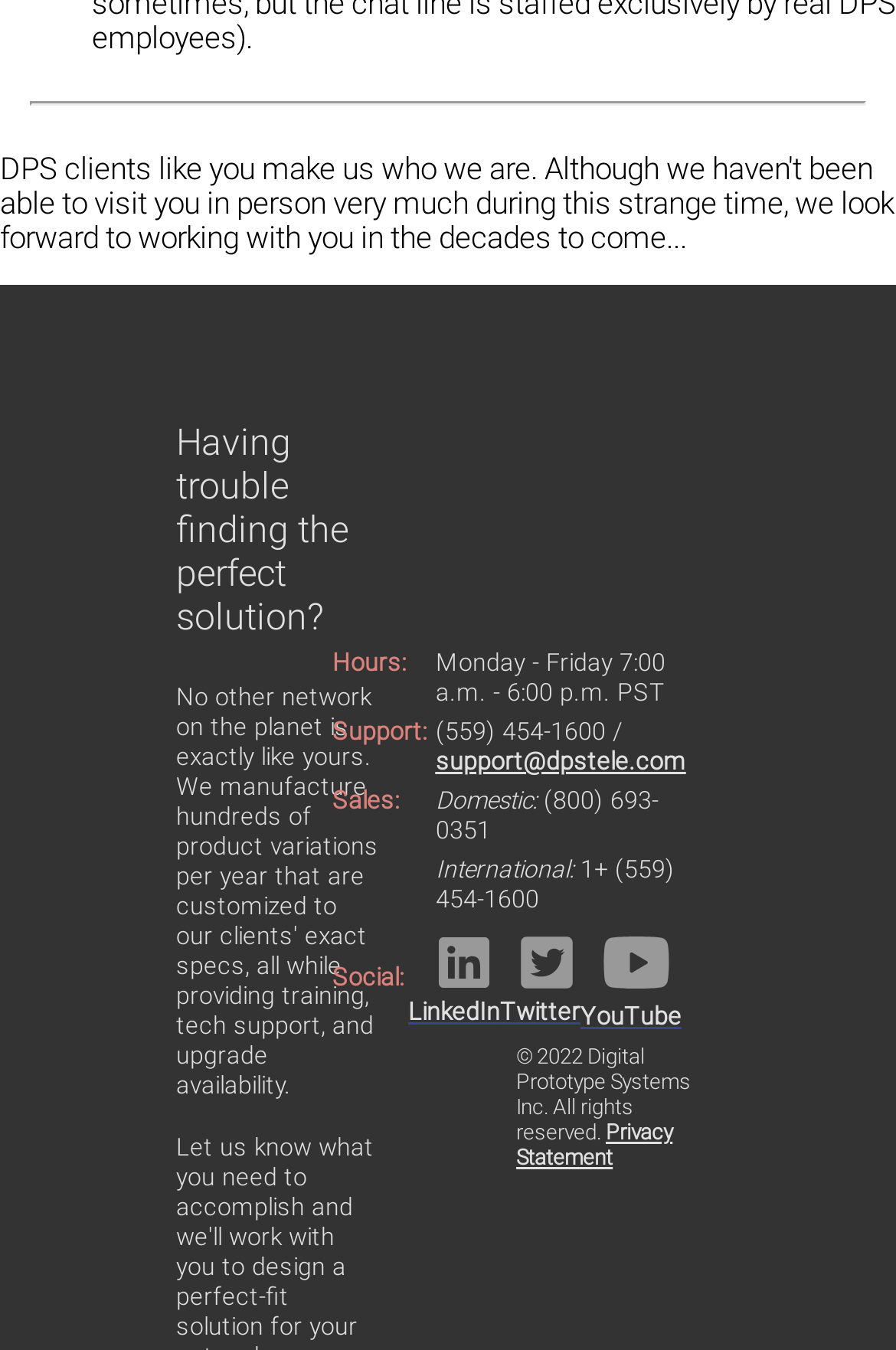Respond with a single word or phrase to the following question:
What is the phone number for sales?

(800) 693-0351